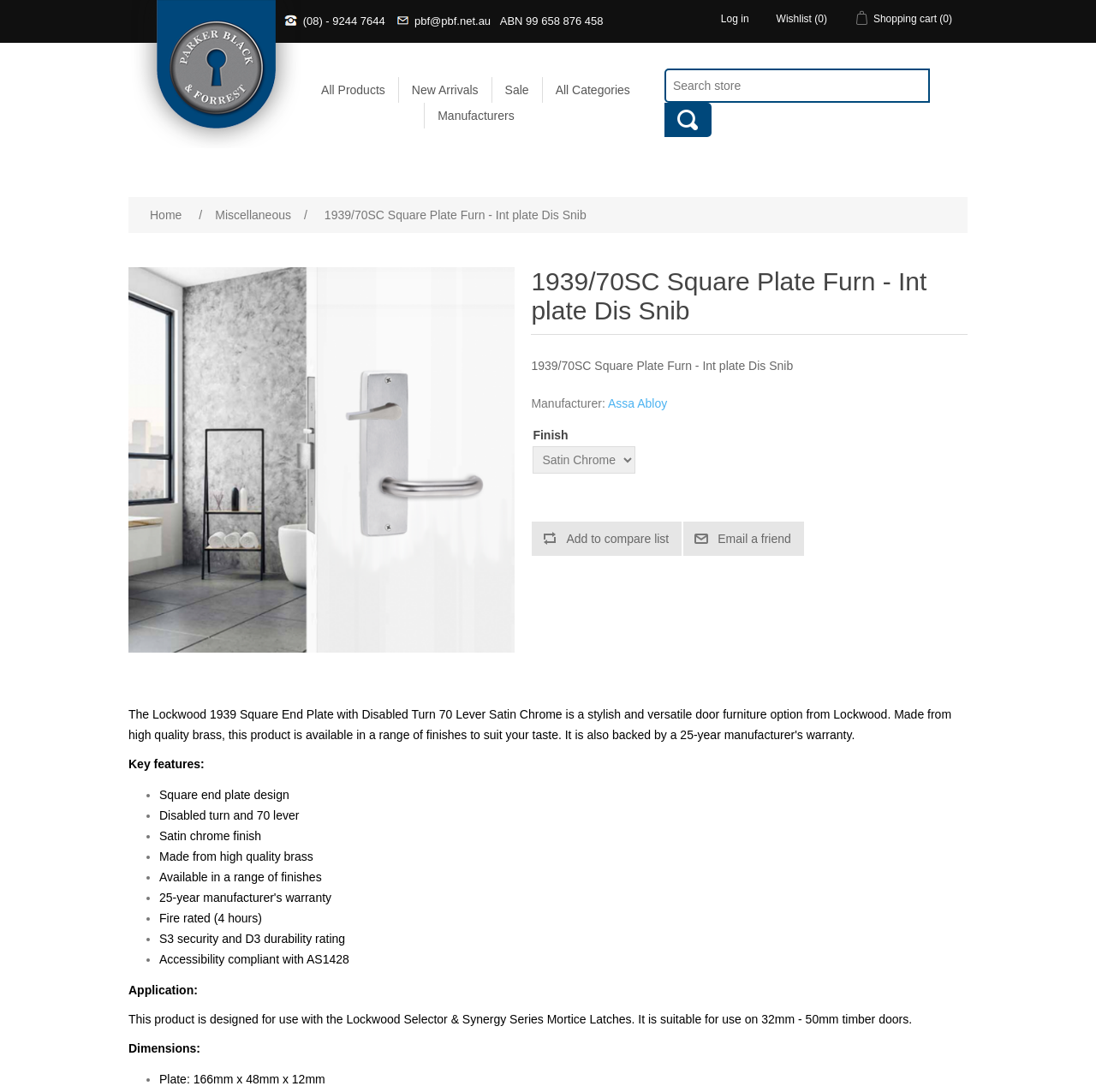Can you determine the bounding box coordinates of the area that needs to be clicked to fulfill the following instruction: "Email a friend"?

[0.624, 0.477, 0.733, 0.509]